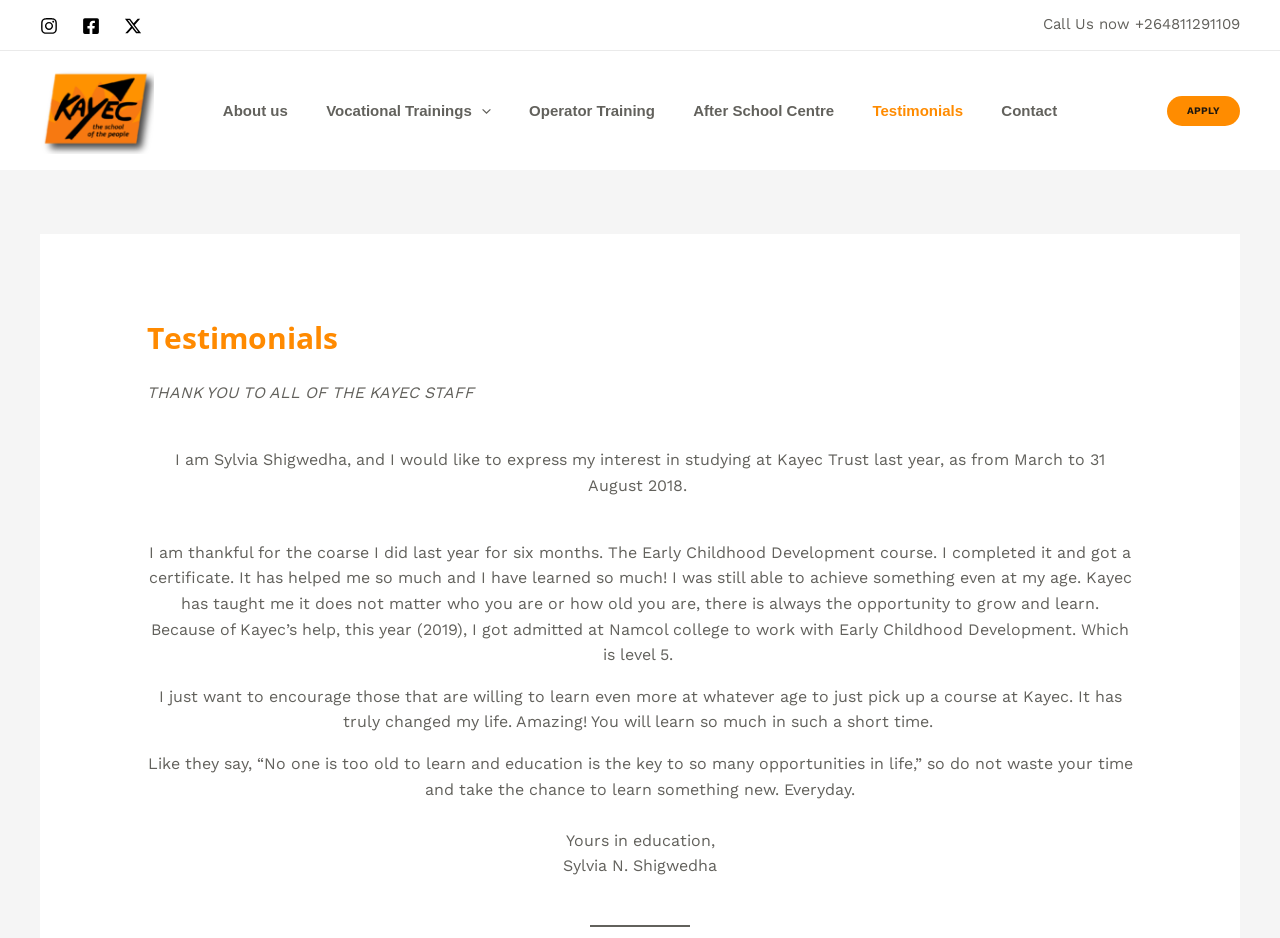Refer to the image and answer the question with as much detail as possible: What is the name of the organization?

The name of the organization can be found in the top-left corner of the webpage, where it is written as 'Testimonials – KAYEC'. Additionally, the link 'KAYEC' is also present in the navigation menu, which further confirms the name of the organization.